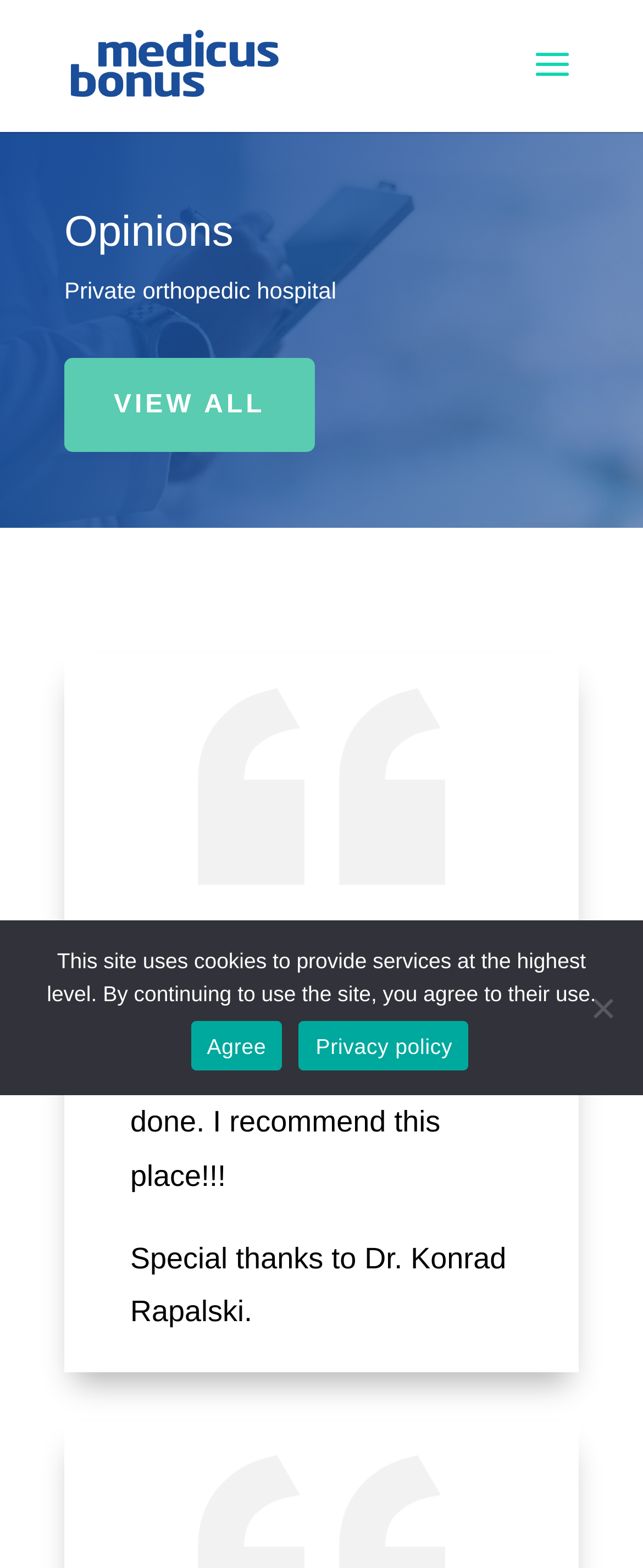Who did the patient thank?
Using the visual information from the image, give a one-word or short-phrase answer.

Dr. Konrad Rapalski